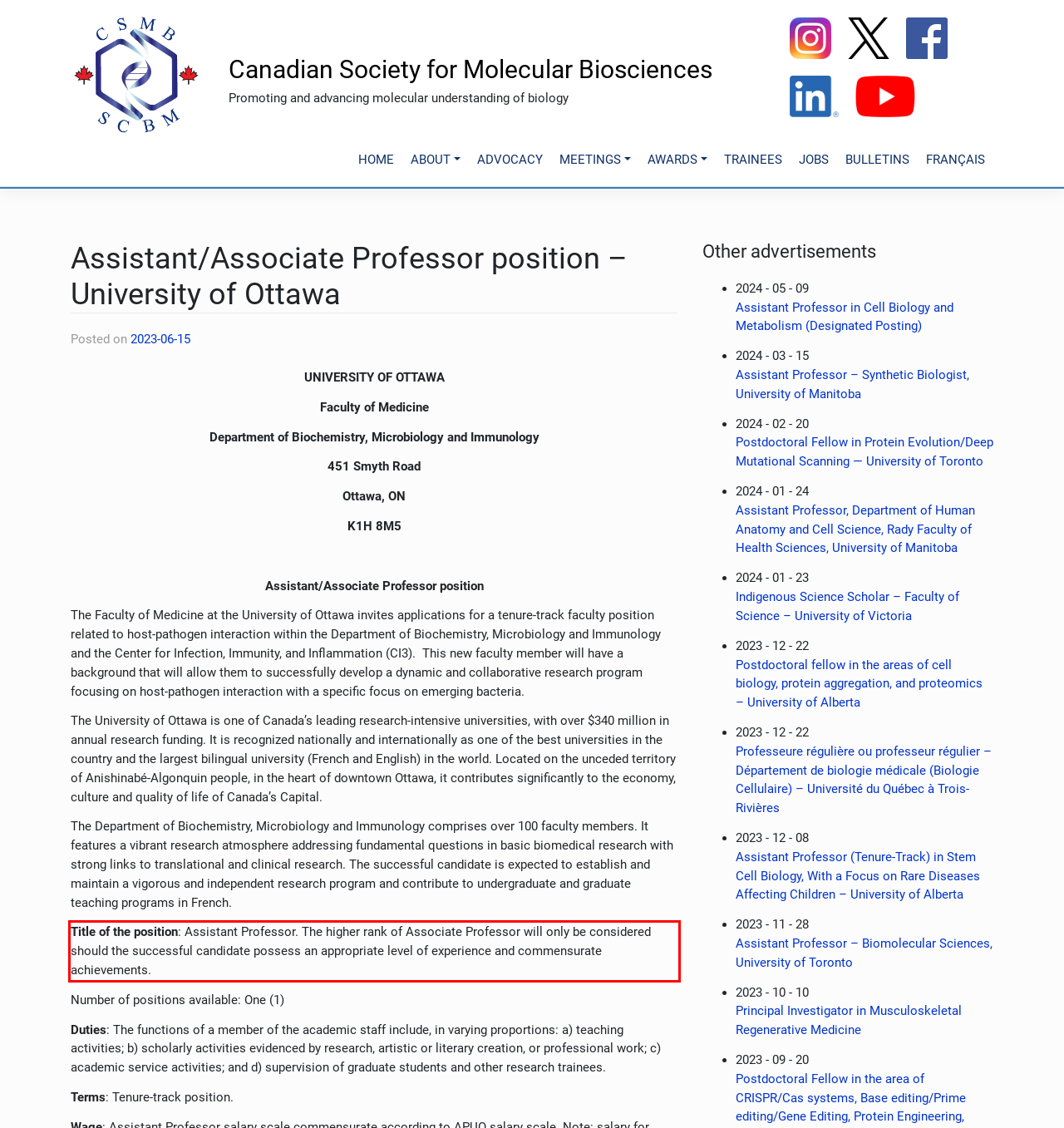Given a screenshot of a webpage, locate the red bounding box and extract the text it encloses.

Title of the position: Assistant Professor. The higher rank of Associate Professor will only be considered should the successful candidate possess an appropriate level of experience and commensurate achievements.